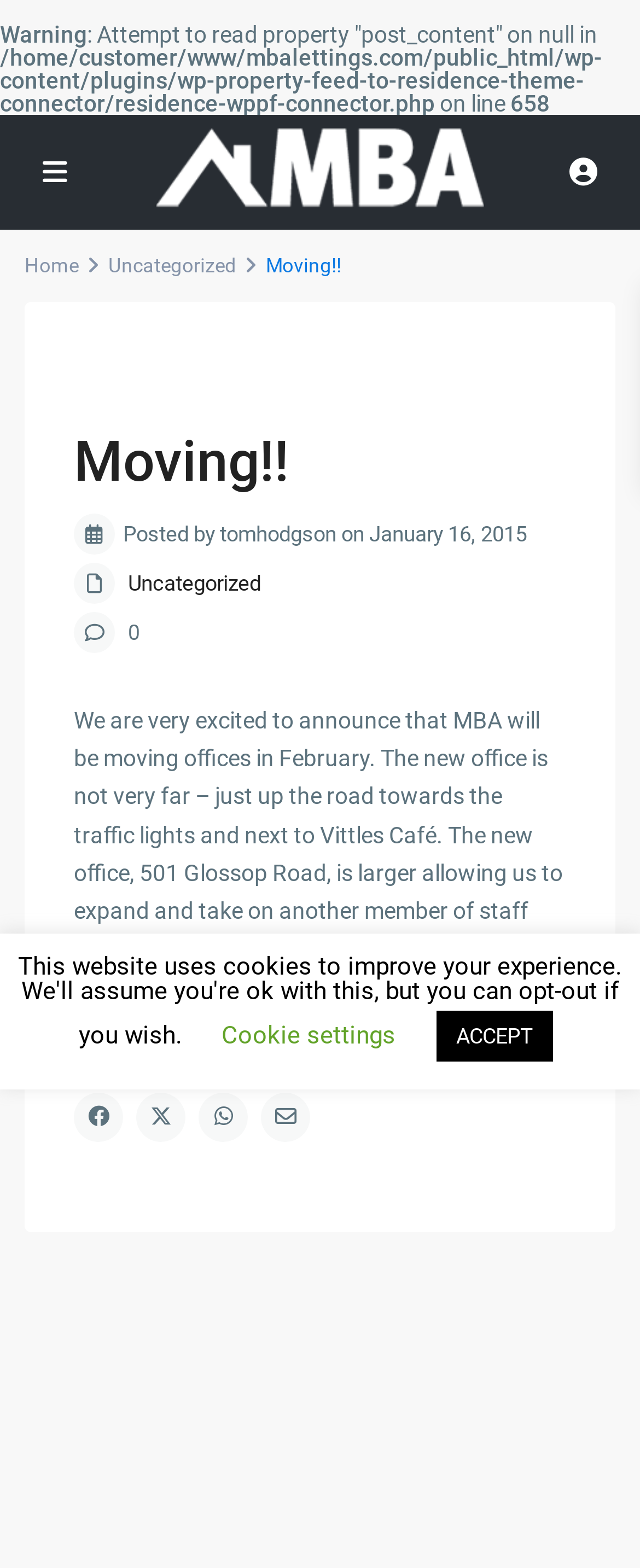Respond to the question with just a single word or phrase: 
What is the address of the new office?

501 Glossop Road